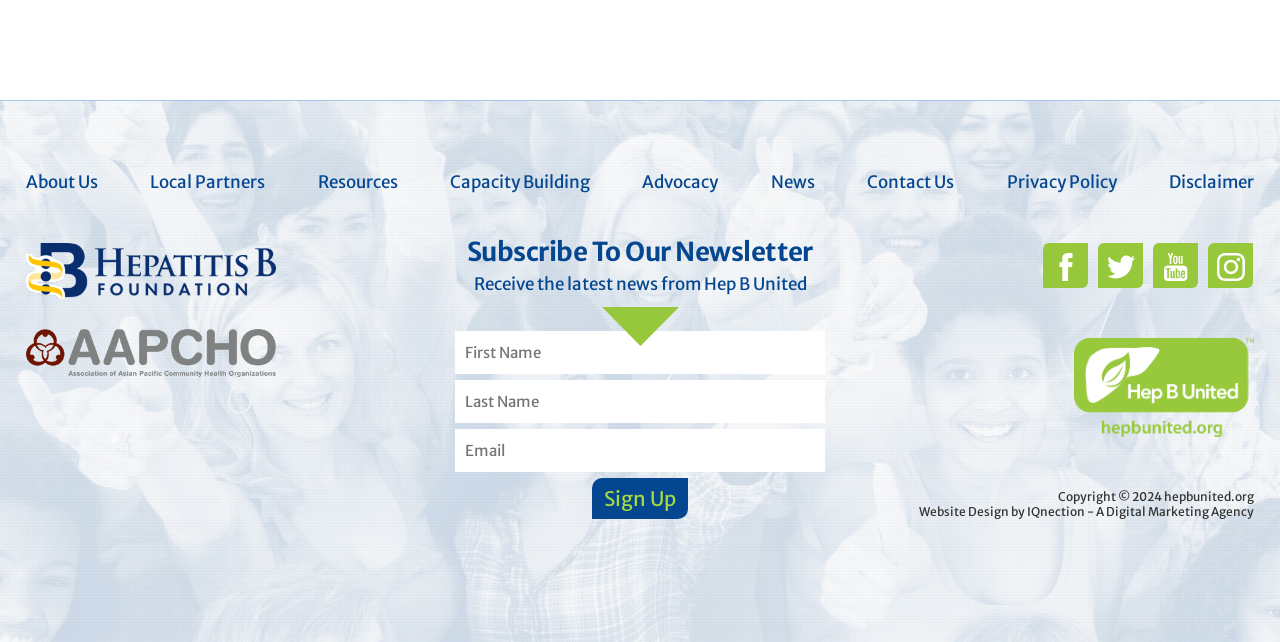Bounding box coordinates are specified in the format (top-left x, top-left y, bottom-right x, bottom-right y). All values are floating point numbers bounded between 0 and 1. Please provide the bounding box coordinate of the region this sentence describes: Contact Us

[0.678, 0.266, 0.746, 0.301]